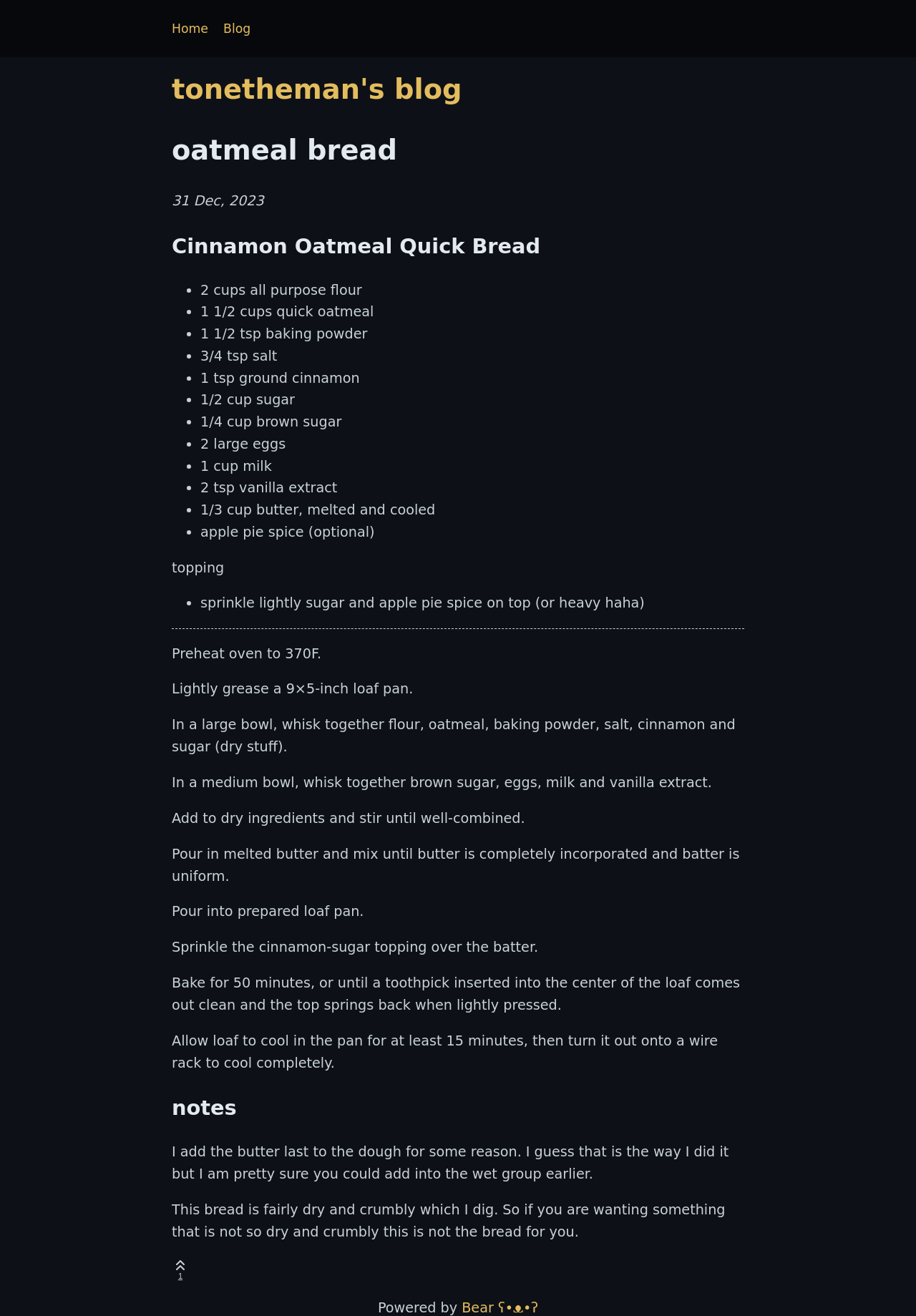How long does the loaf need to cool in the pan?
Look at the image and provide a short answer using one word or a phrase.

at least 15 minutes